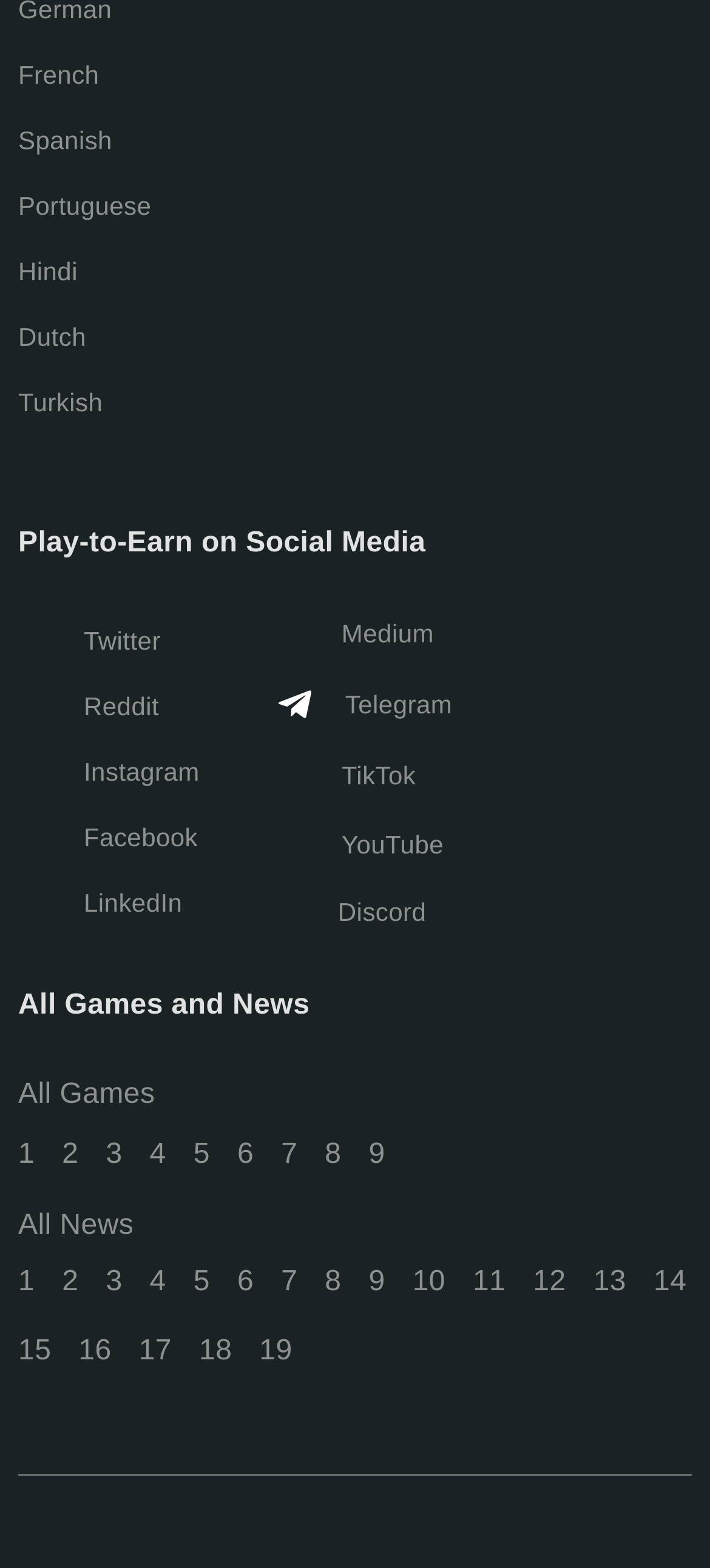Determine the bounding box coordinates of the section I need to click to execute the following instruction: "Click on the Discord link". Provide the coordinates as four float numbers between 0 and 1, i.e., [left, top, right, bottom].

[0.476, 0.57, 0.6, 0.593]